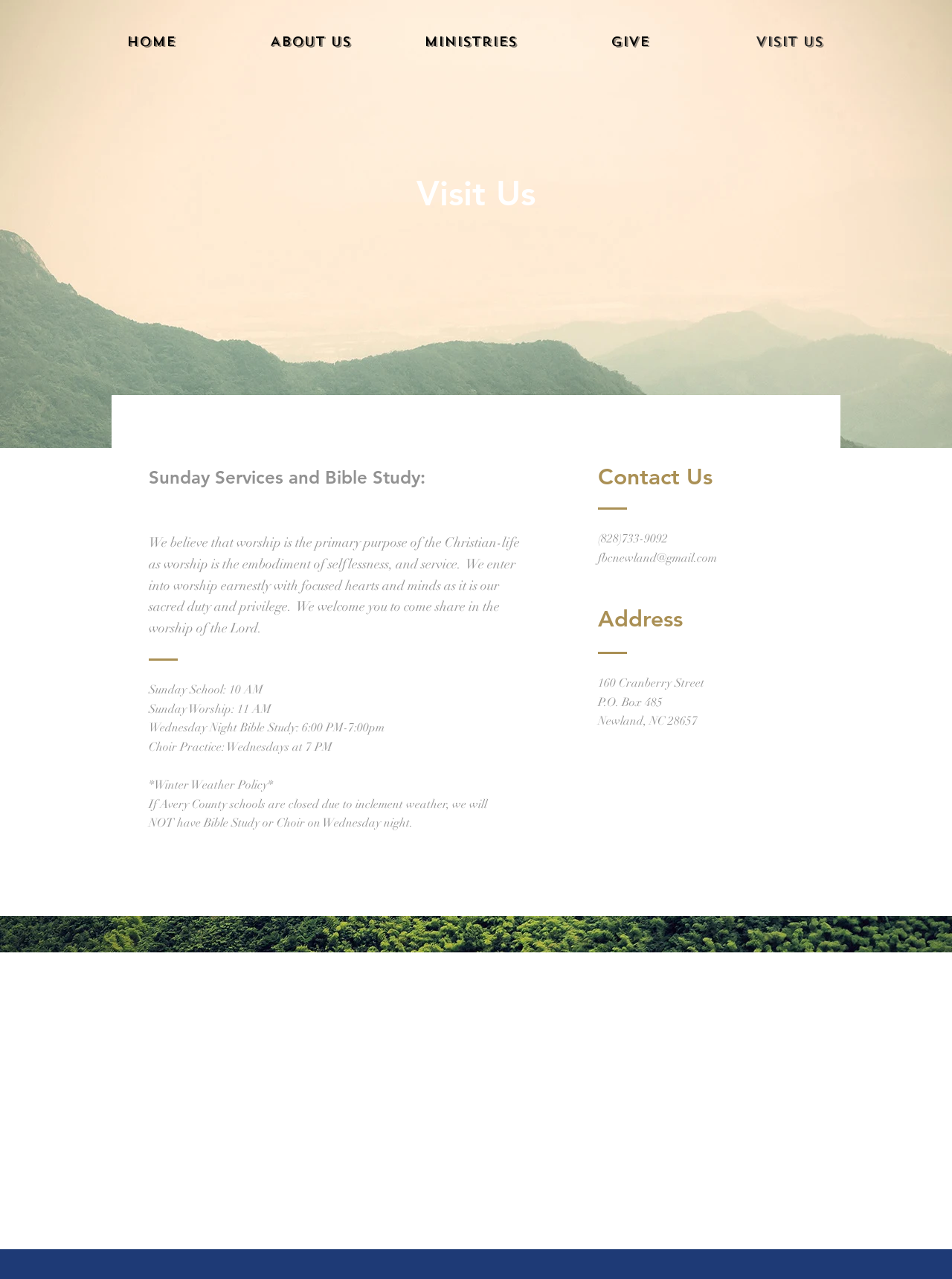What is the purpose of worship according to the church?
Please use the image to provide an in-depth answer to the question.

The purpose of worship according to the church can be found in the introductory text, which is located near the top of the webpage. It states that 'We believe that worship is the primary purpose of the Christian-life as worship is the embodiment of selflessness, and service'.